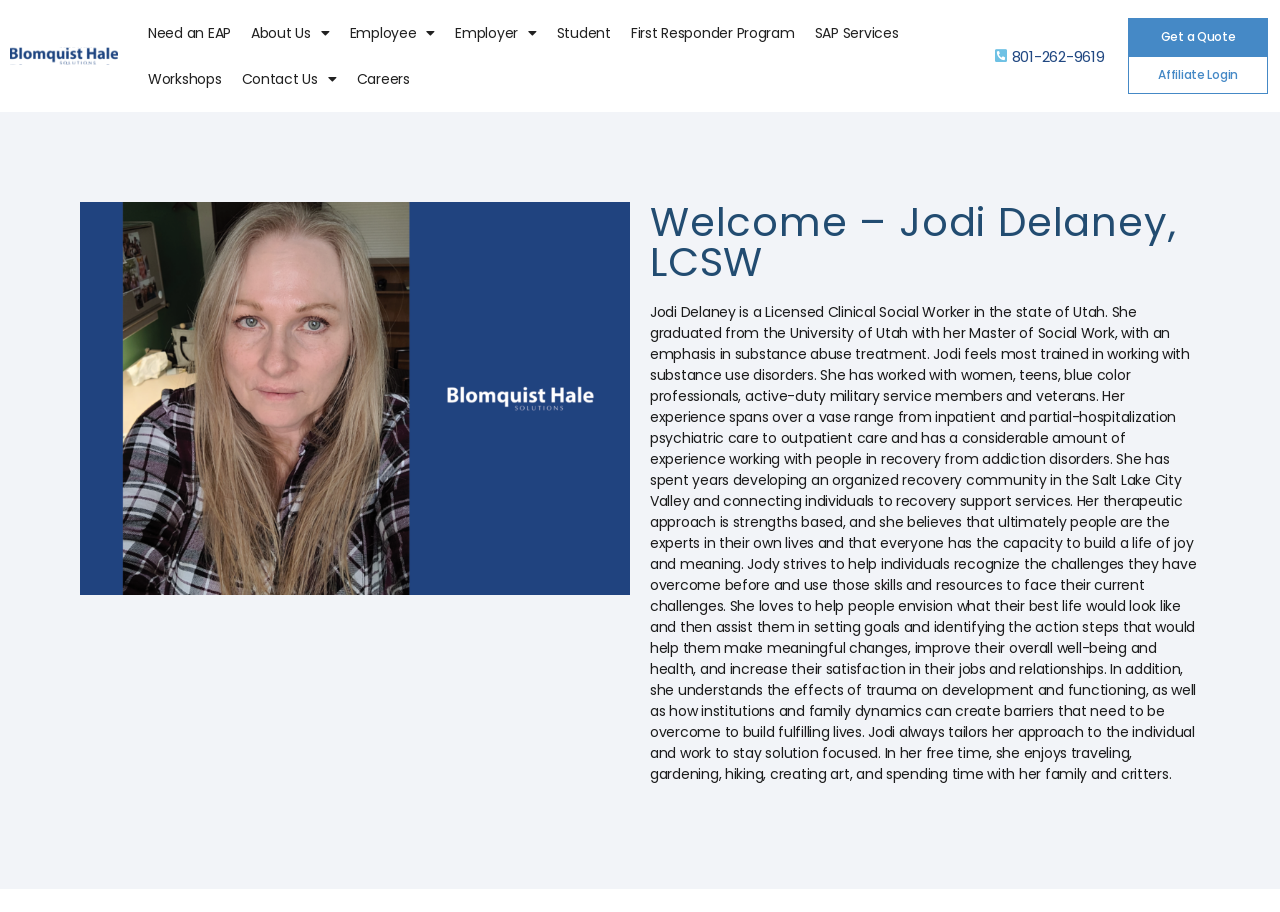Generate a thorough caption that explains the contents of the webpage.

The webpage is about Jodi Delaney, a Licensed Clinical Social Worker in Utah. At the top, there is a navigation menu with several links, including "Need an EAP", "About Us", "Employee", "Employer", "Student", "First Responder Program", "SAP Services", "Workshops", "Contact Us", and "Careers". These links are positioned horizontally, with "Need an EAP" on the left and "Careers" on the right.

Below the navigation menu, there is a heading that reads "Welcome – Jodi Delaney, LCSW". Underneath the heading, there is a large block of text that describes Jodi Delaney's background, experience, and therapeutic approach. The text is positioned in the middle of the page, spanning almost the entire width.

On the top-right corner, there are two links: a phone number "801-262-9619" and an empty link. Below these links, there are two buttons: "Get a Quote" and "Affiliate Login". These buttons are positioned side by side, with "Get a Quote" on the left and "Affiliate Login" on the right.

Overall, the webpage has a clean and organized layout, with a clear focus on Jodi Delaney's professional profile and services.